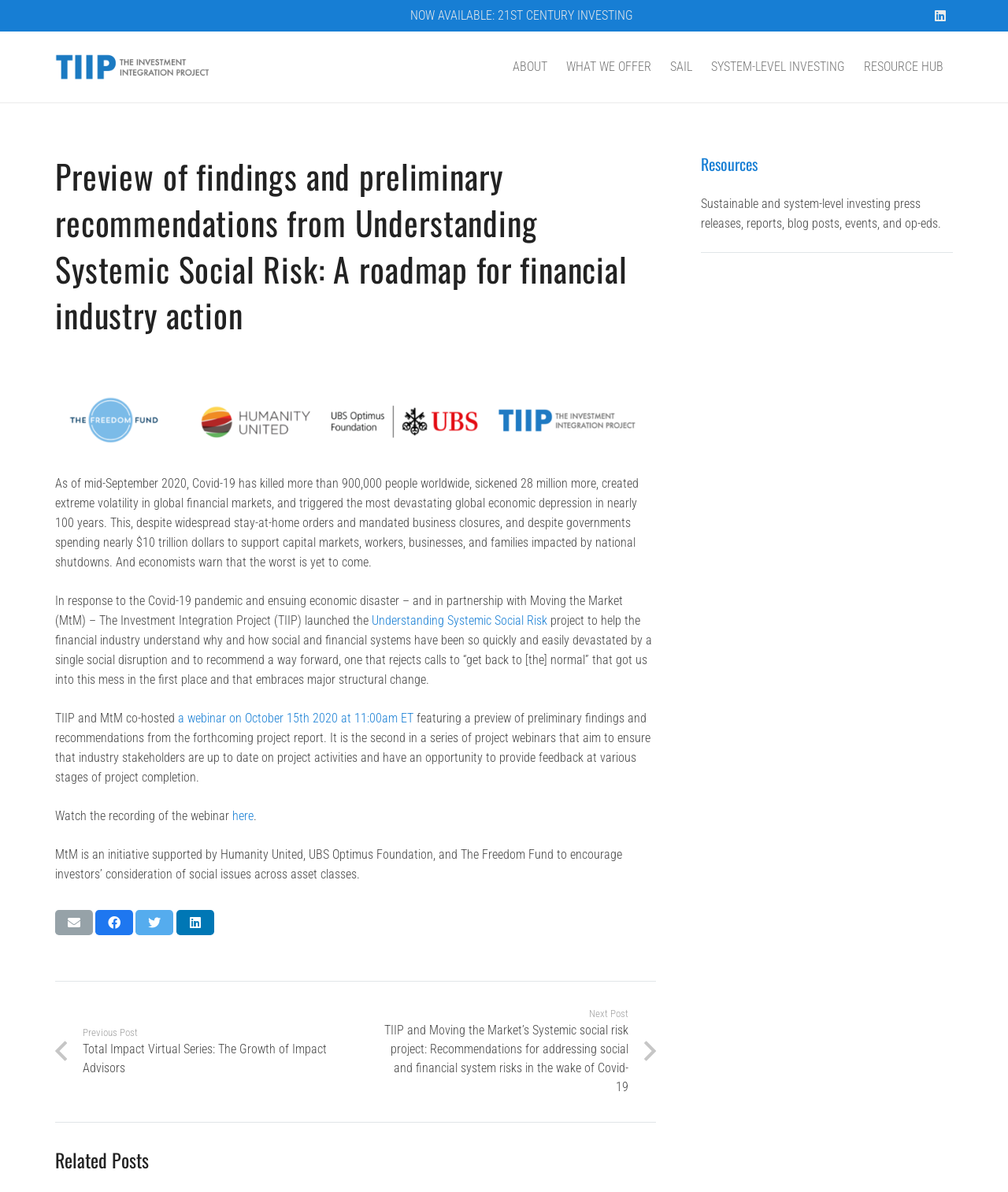Bounding box coordinates are given in the format (top-left x, top-left y, bottom-right x, bottom-right y). All values should be floating point numbers between 0 and 1. Provide the bounding box coordinate for the UI element described as: aria-label="Share this" title="Share this"

[0.175, 0.764, 0.212, 0.785]